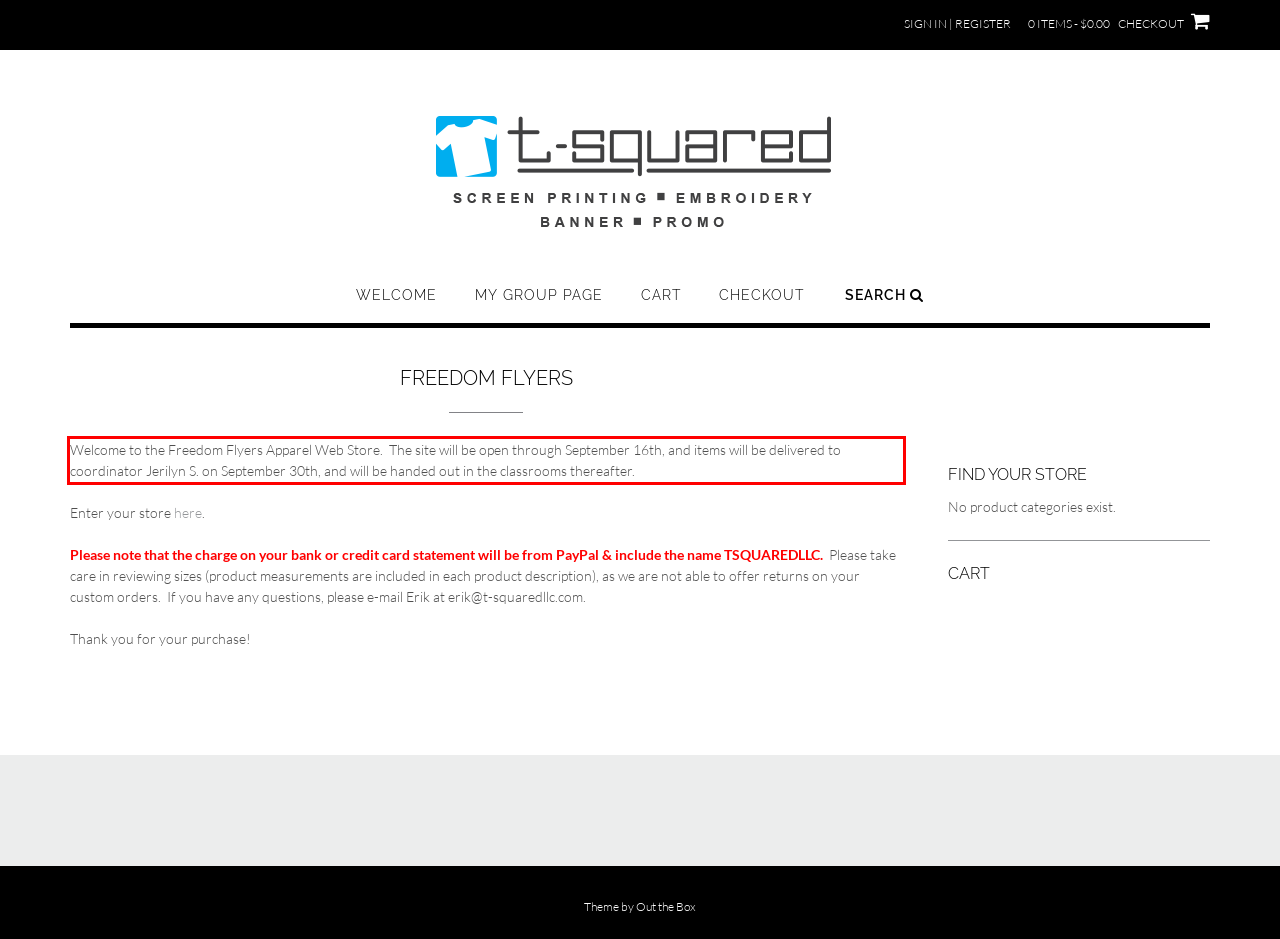Analyze the screenshot of a webpage where a red rectangle is bounding a UI element. Extract and generate the text content within this red bounding box.

Welcome to the Freedom Flyers Apparel Web Store. The site will be open through September 16th, and items will be delivered to coordinator Jerilyn S. on September 30th, and will be handed out in the classrooms thereafter.